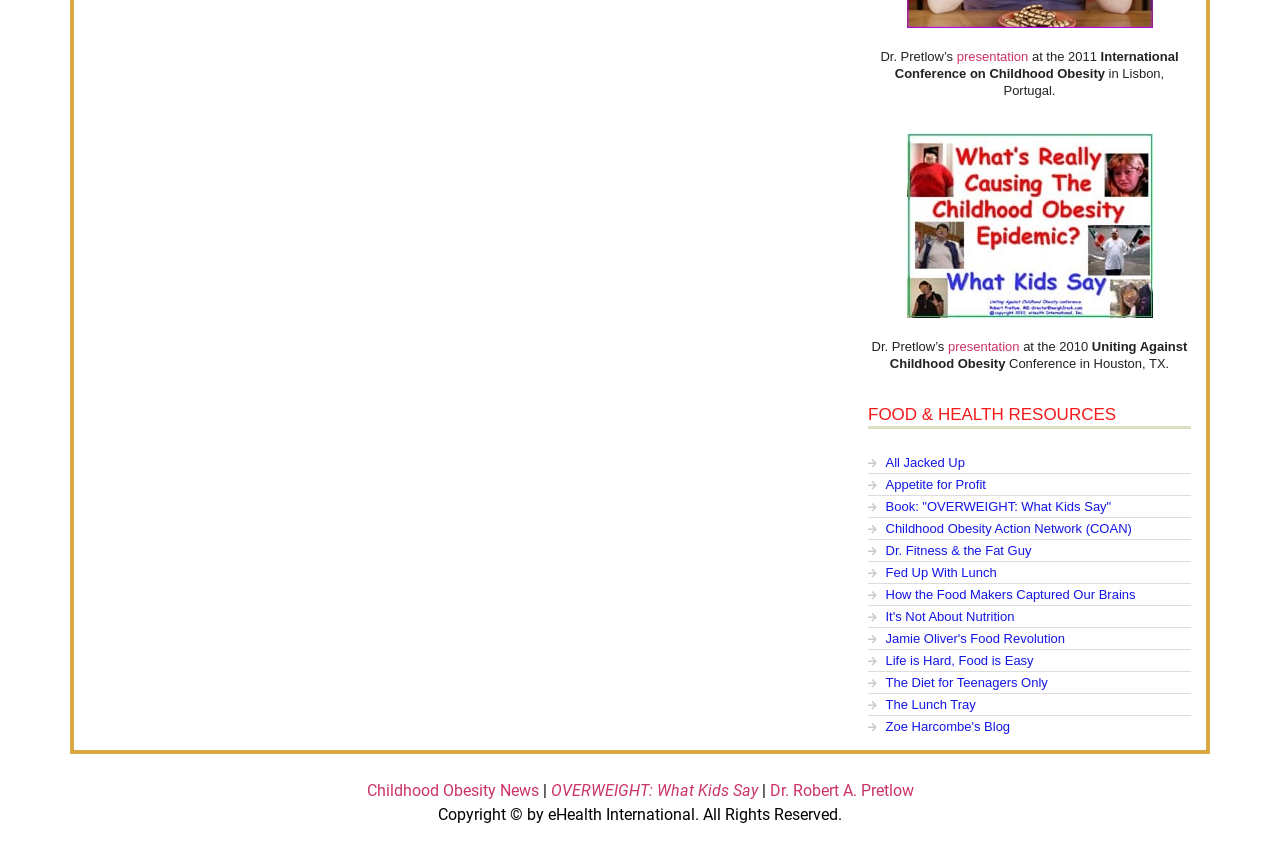Answer in one word or a short phrase: 
What is Dr. Pretlow's profession?

Doctor